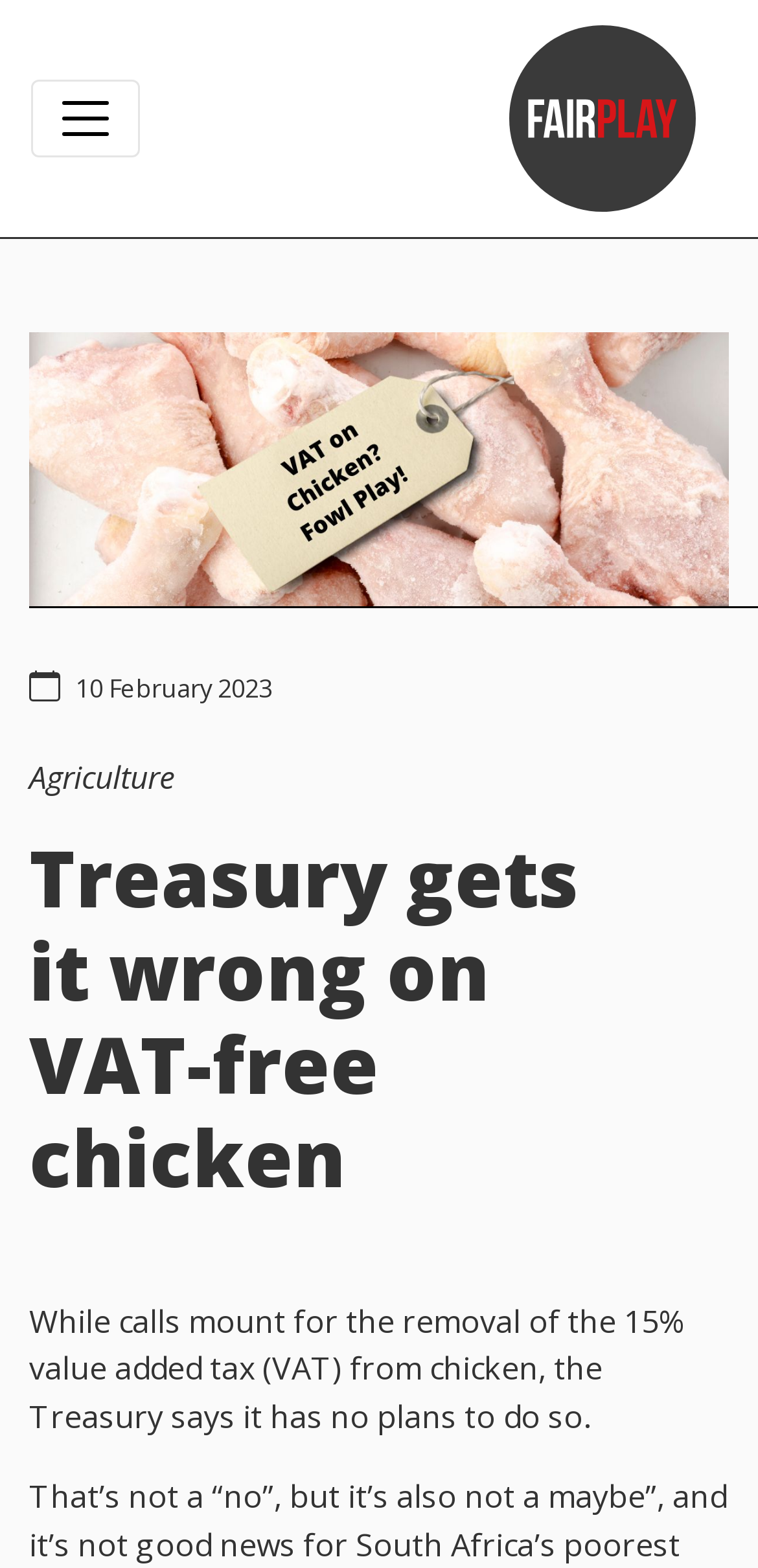Provide the bounding box coordinates of the UI element this sentence describes: "Services".

None